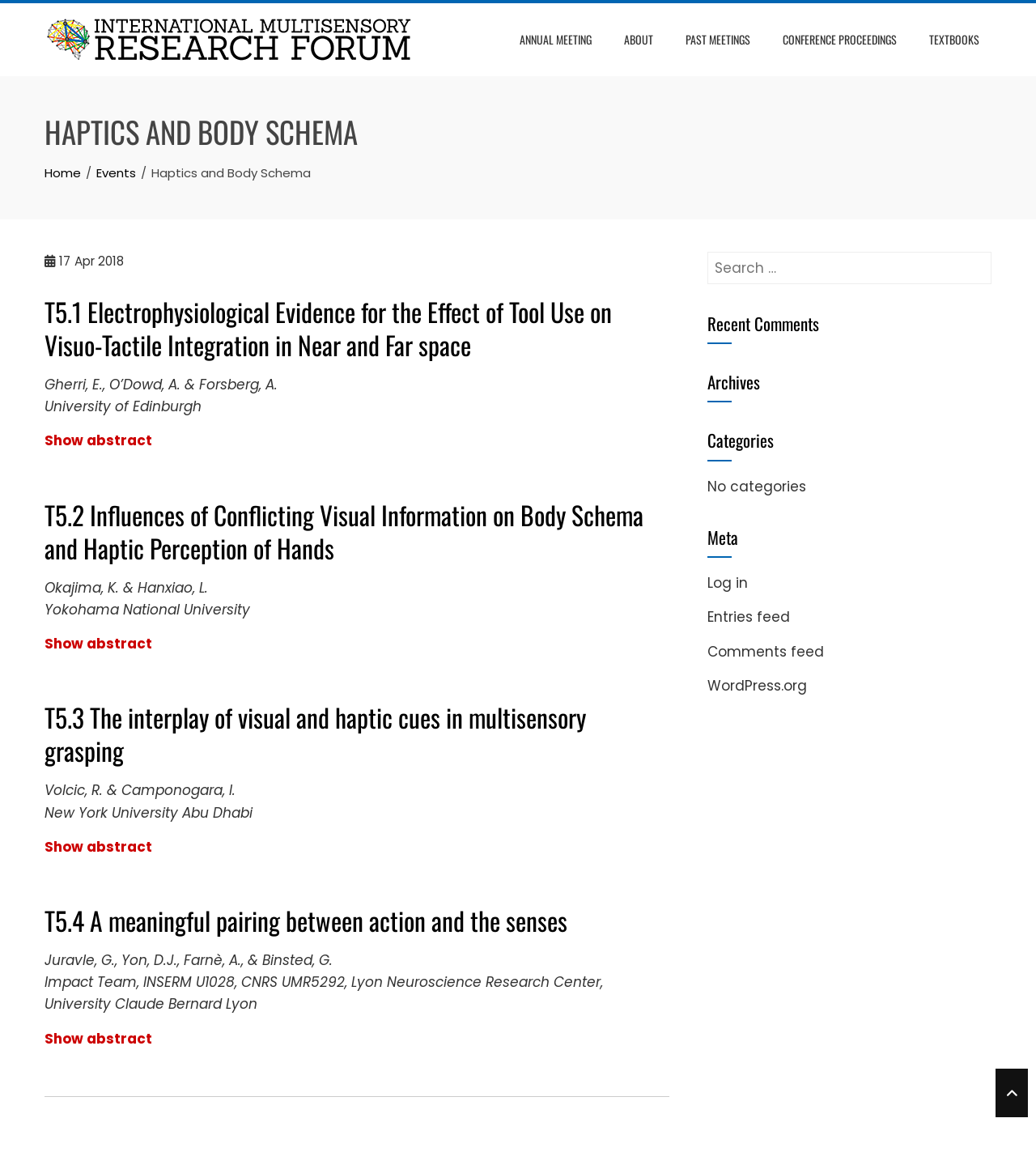Describe in detail what you see on the webpage.

The webpage is about Haptics and Body Schema, with the title "Haptics and Body Schema – IMRF" at the top. Below the title, there is a navigation menu with links to "Home", "Events", and "Haptics and Body Schema". 

On the left side of the page, there are several headings and paragraphs describing research papers. Each paper has a title, authors, and a "Show abstract" button. The papers are listed in a vertical order, with the first paper titled "T5.1 Electrophysiological Evidence for the Effect of Tool Use on Visuo-Tactile Integration in Near and Far space", followed by "T5.2 Influences of Conflicting Visual Information on Body Schema and Haptic Perception of Hands", and so on.

On the right side of the page, there are several complementary sections. The first section has a search box with a label "Search for:". Below the search box, there are sections for "Recent Comments", "Archives", "Categories", and "Meta". The "Categories" section has a message "No categories", and the "Meta" section has links to "Log in", "Entries feed", "Comments feed", and "WordPress.org".

At the top of the page, there is a menu with links to "ANNUAL MEETING", "ABOUT", "PAST MEETINGS", "CONFERENCE PROCEEDINGS", and "TEXTBOOKS". There is also an image and a link to "IMRF" at the top left corner of the page.